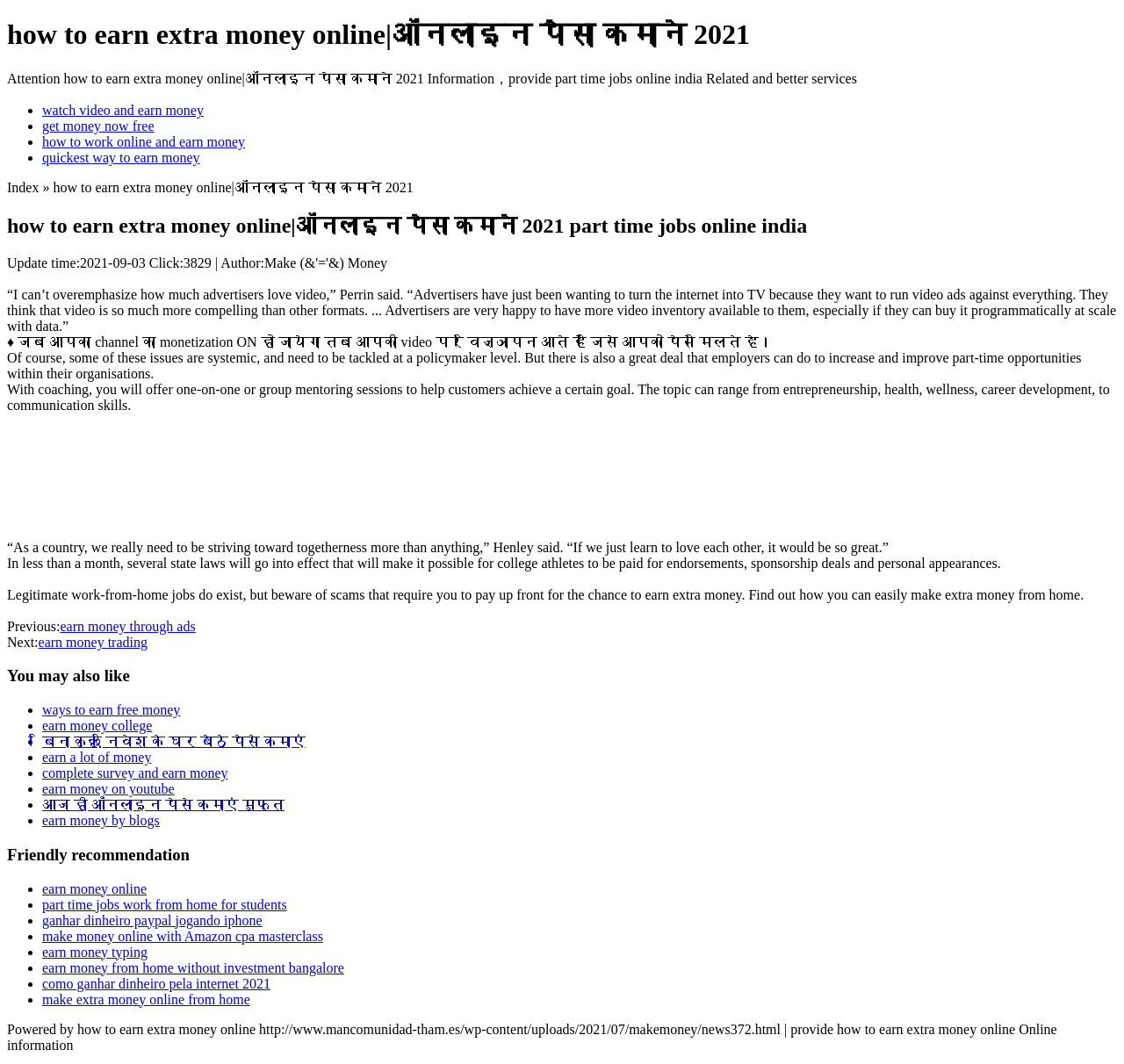What is the update time of the webpage?
Based on the image, provide your answer in one word or phrase.

2021-09-03